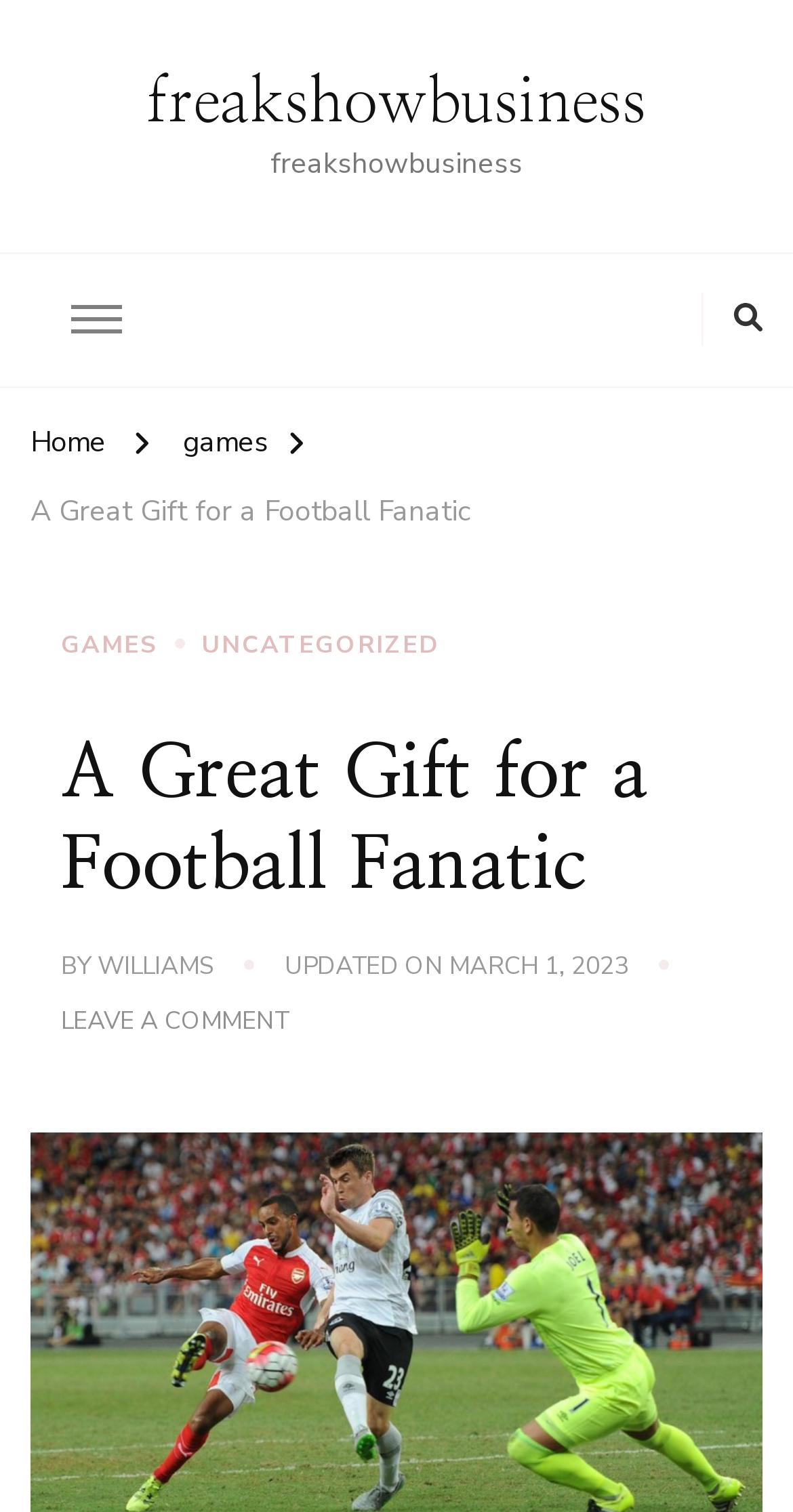Who is the author of the article?
Refer to the image and provide a one-word or short phrase answer.

WILLIAMS